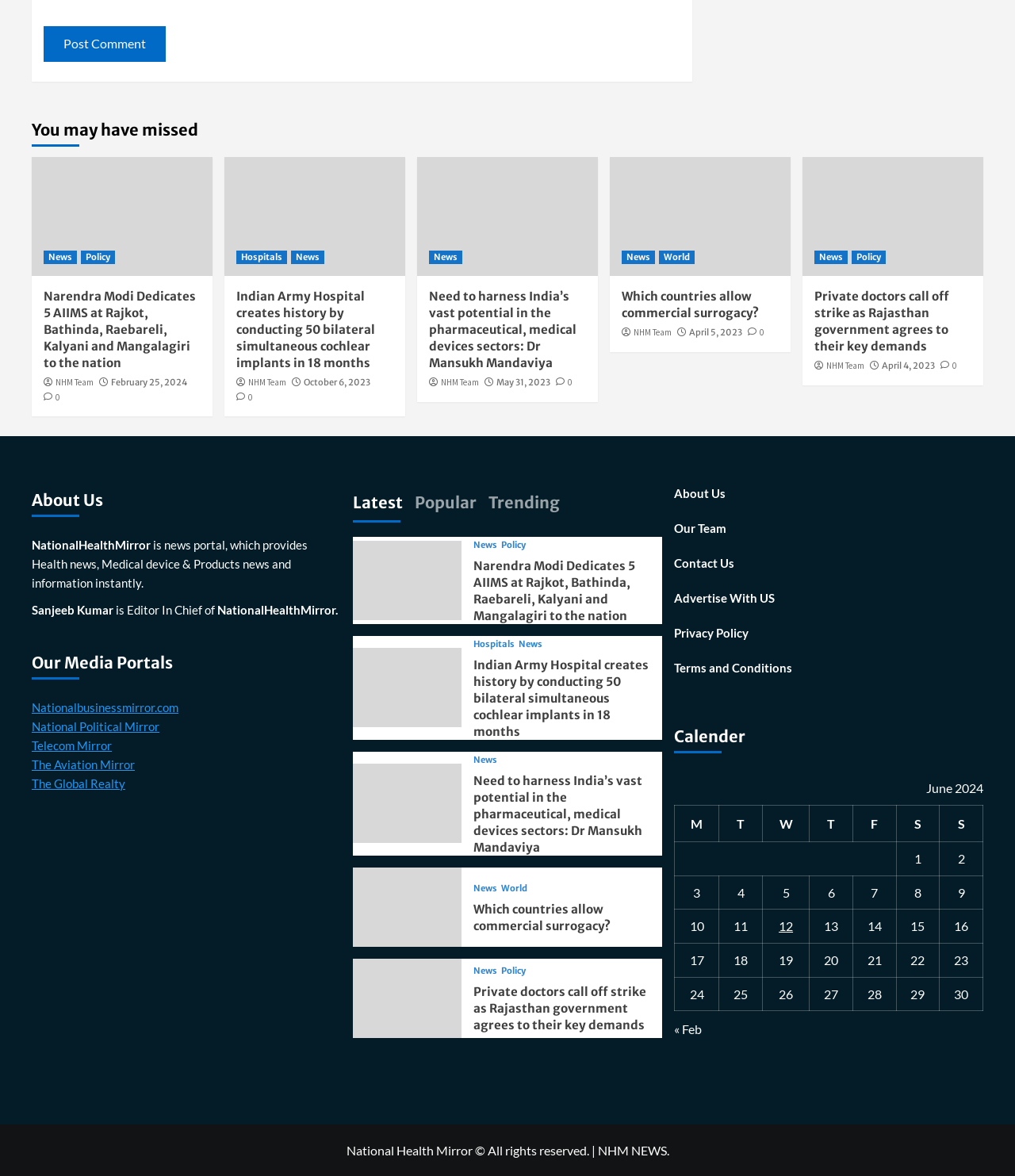How many tabs are there in the tab list?
Can you offer a detailed and complete answer to this question?

The tab list is located in the middle of the webpage, and it has three tabs: 'Latest', 'Popular', and 'Trending'.